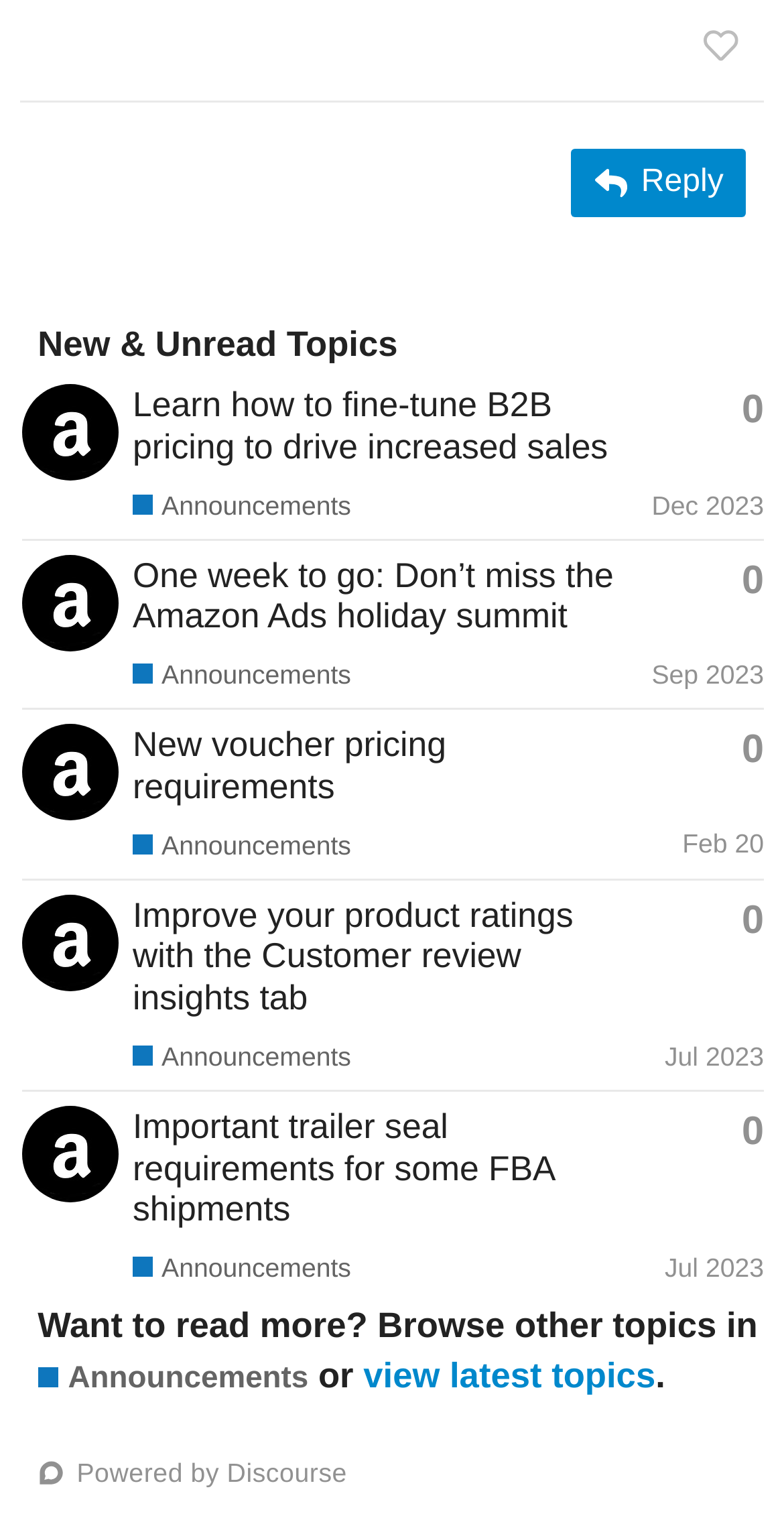Locate the bounding box coordinates of the segment that needs to be clicked to meet this instruction: "View latest topics".

[0.463, 0.895, 0.836, 0.921]